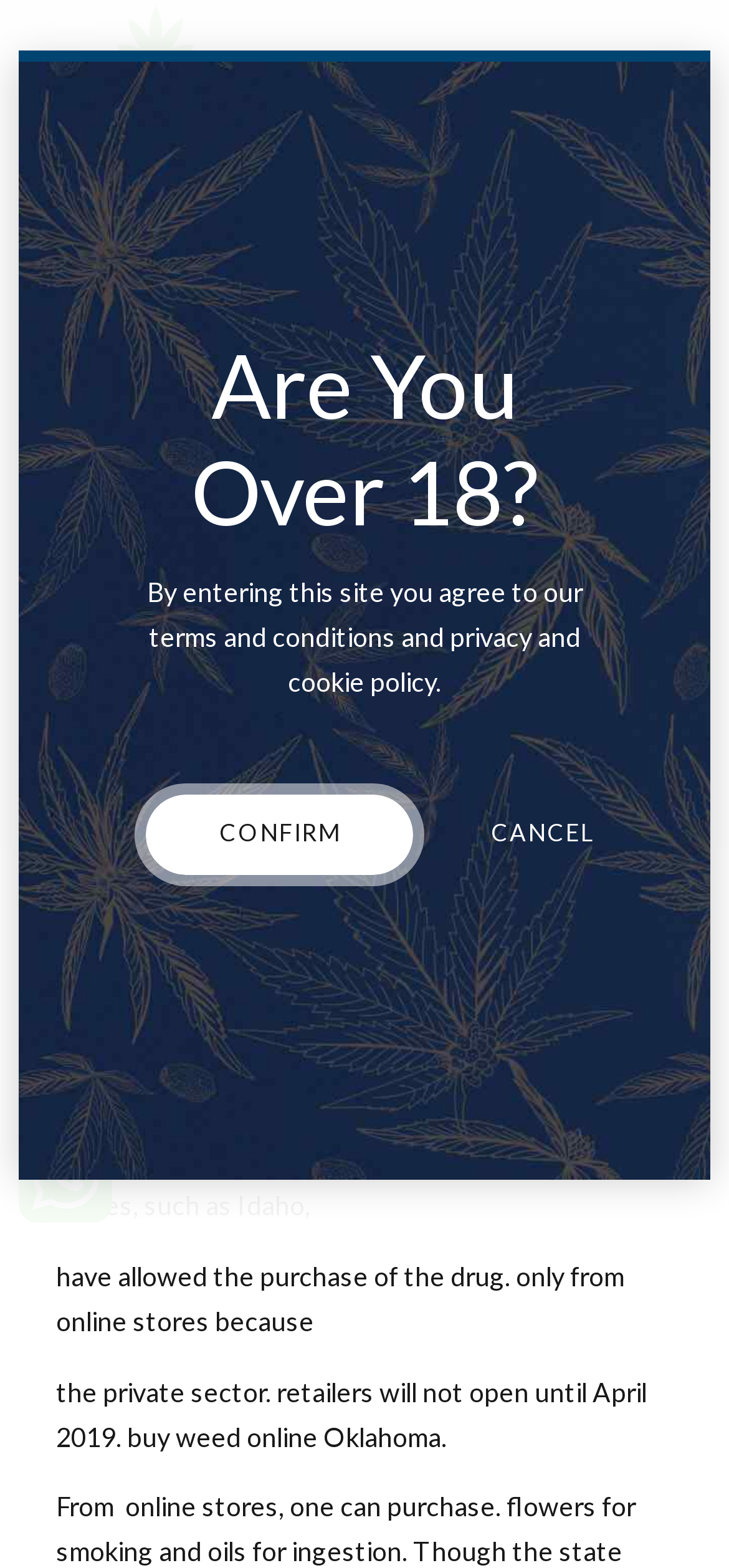Please provide a short answer using a single word or phrase for the question:
What is the name of the store?

Lucky Leaf Store